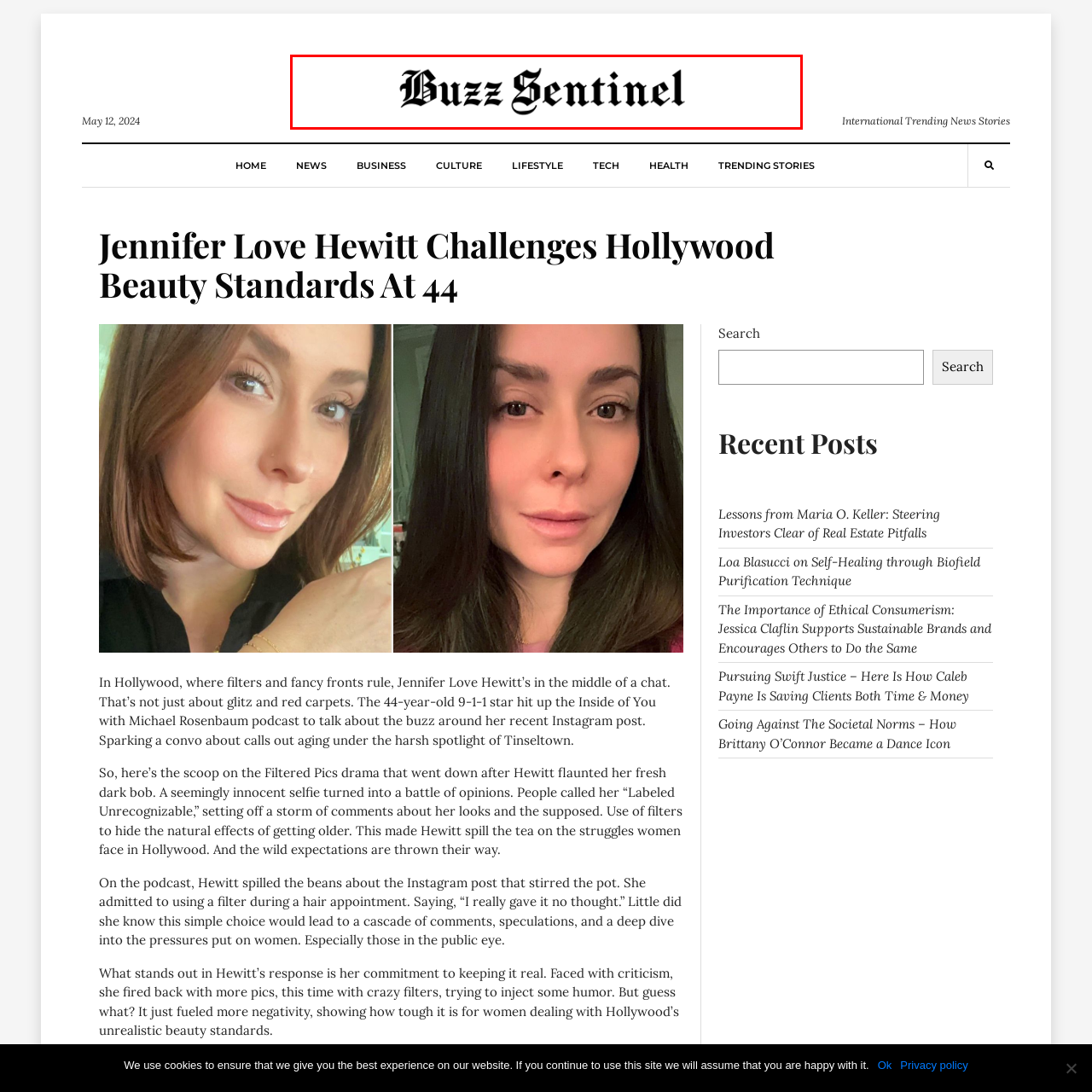What type of content does Buzz Sentinel provide?
Analyze the image within the red bounding box and respond to the question with a detailed answer derived from the visual content.

According to the caption, Buzz Sentinel aims to provide insightful articles on various topics, including entertainment, culture, and lifestyle, as well as contemporary issues like beauty standards and challenges faced by public figures.